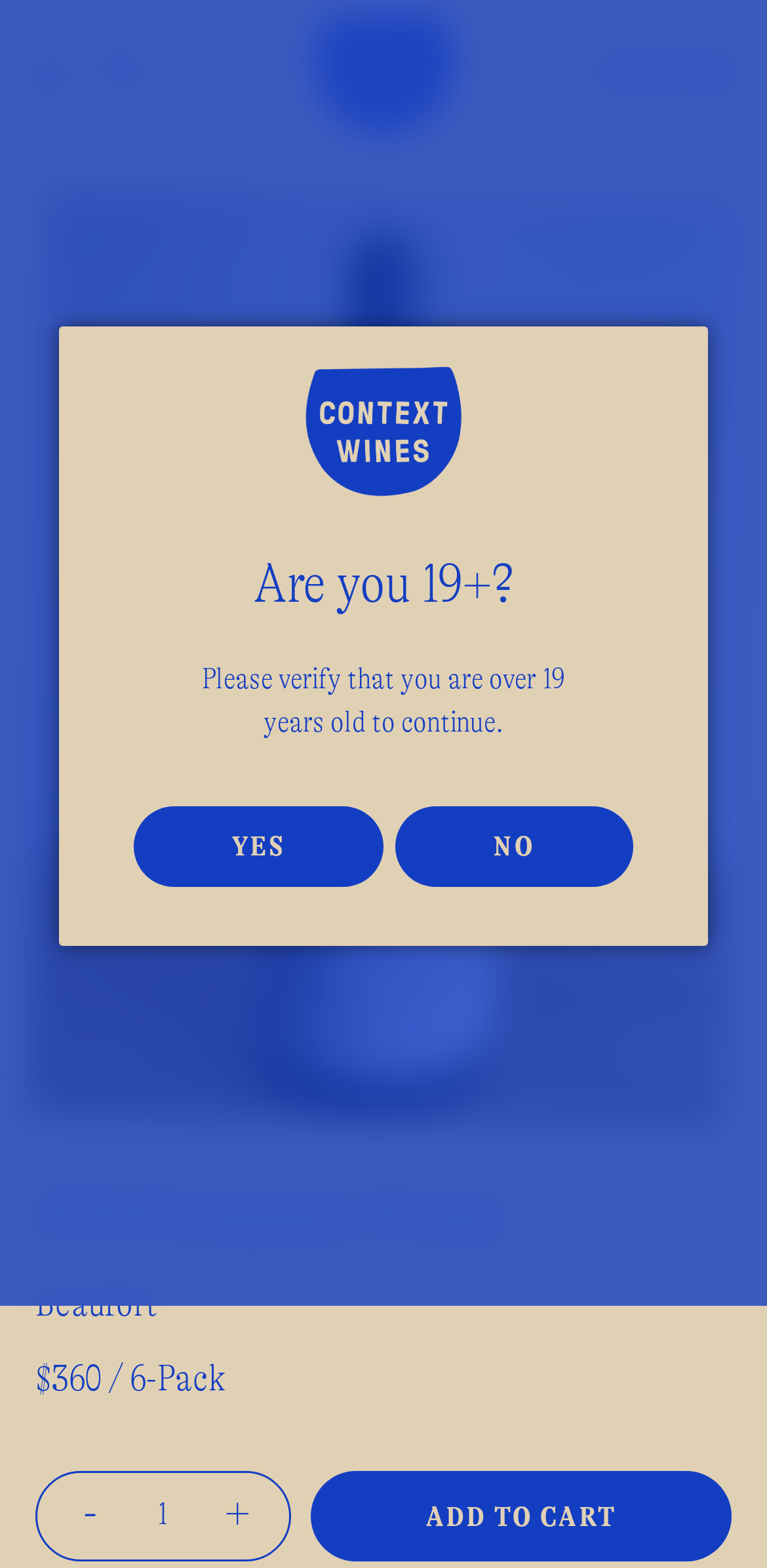What is the name of the wine?
Give a one-word or short phrase answer based on the image.

2015 Bourgogne Rouge